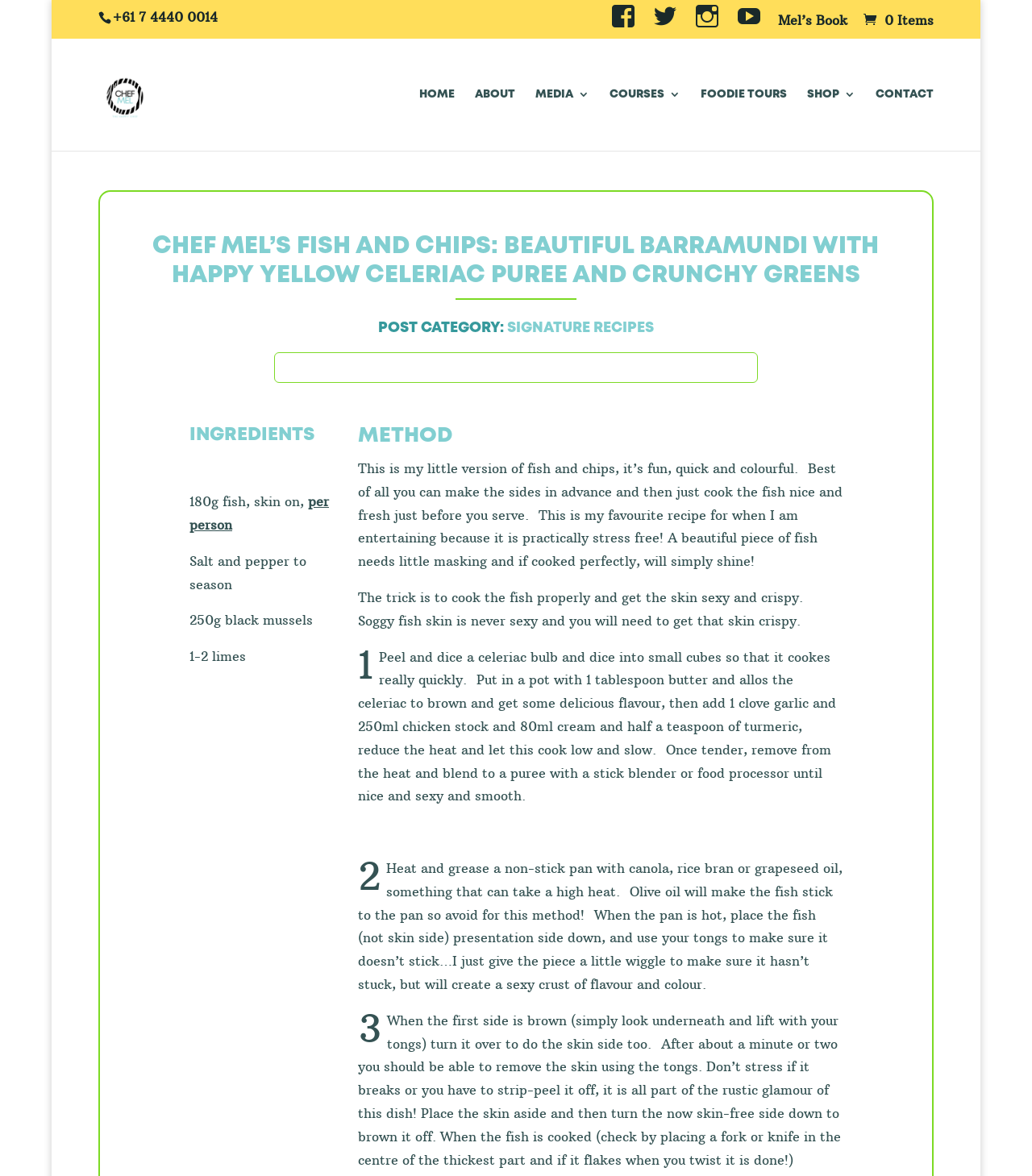Can you determine the bounding box coordinates of the area that needs to be clicked to fulfill the following instruction: "Call the phone number"?

[0.109, 0.008, 0.211, 0.021]